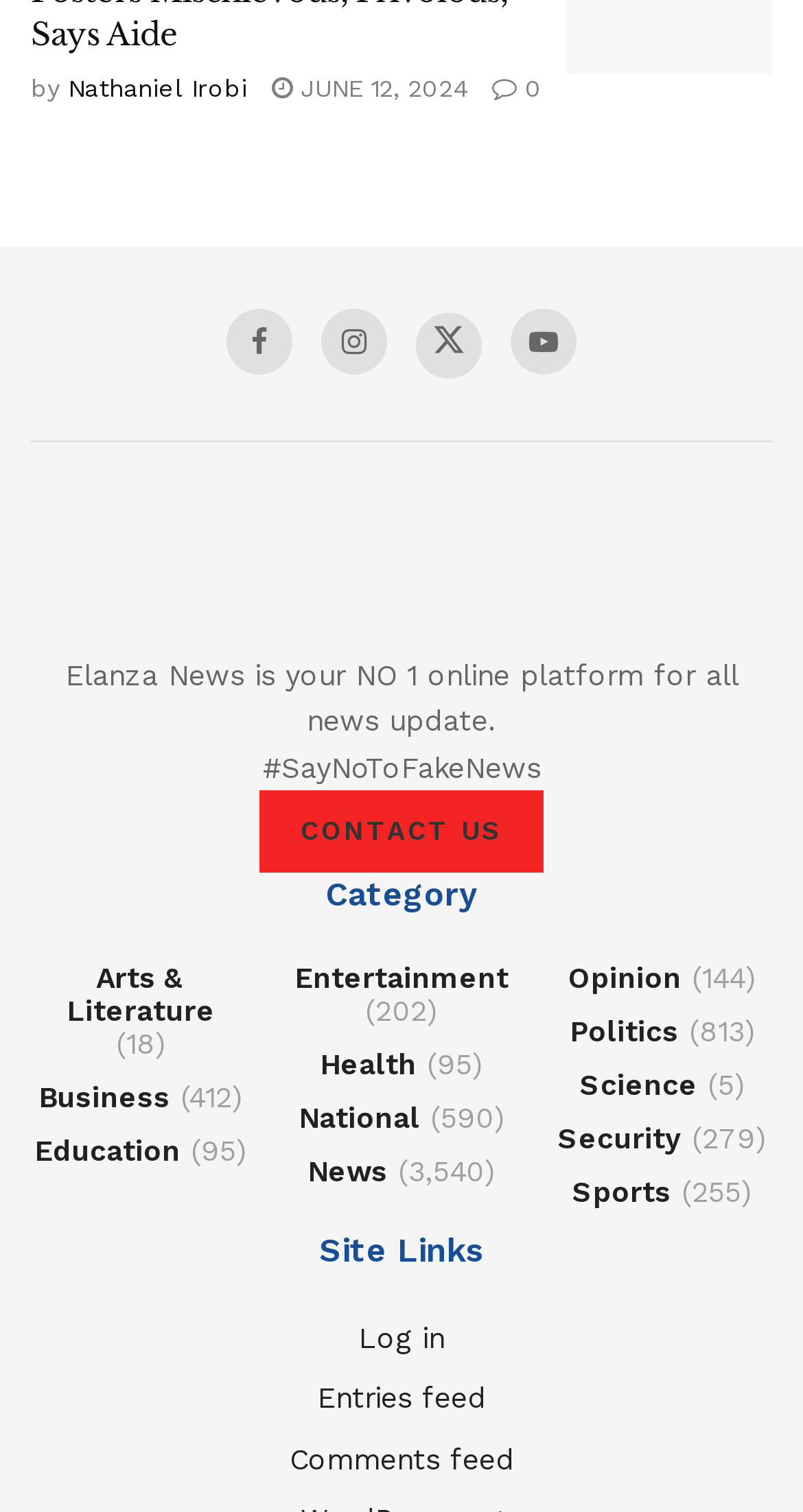How many categories are available on the website?
Using the details from the image, give an elaborate explanation to answer the question.

The question can be answered by counting the number of links under the 'Category' heading, which are 'Arts & Literature', 'Business', 'Education', 'Entertainment', 'Health', 'National', 'News', 'Opinion', 'Politics', 'Science', 'Security', and 'Sports'.